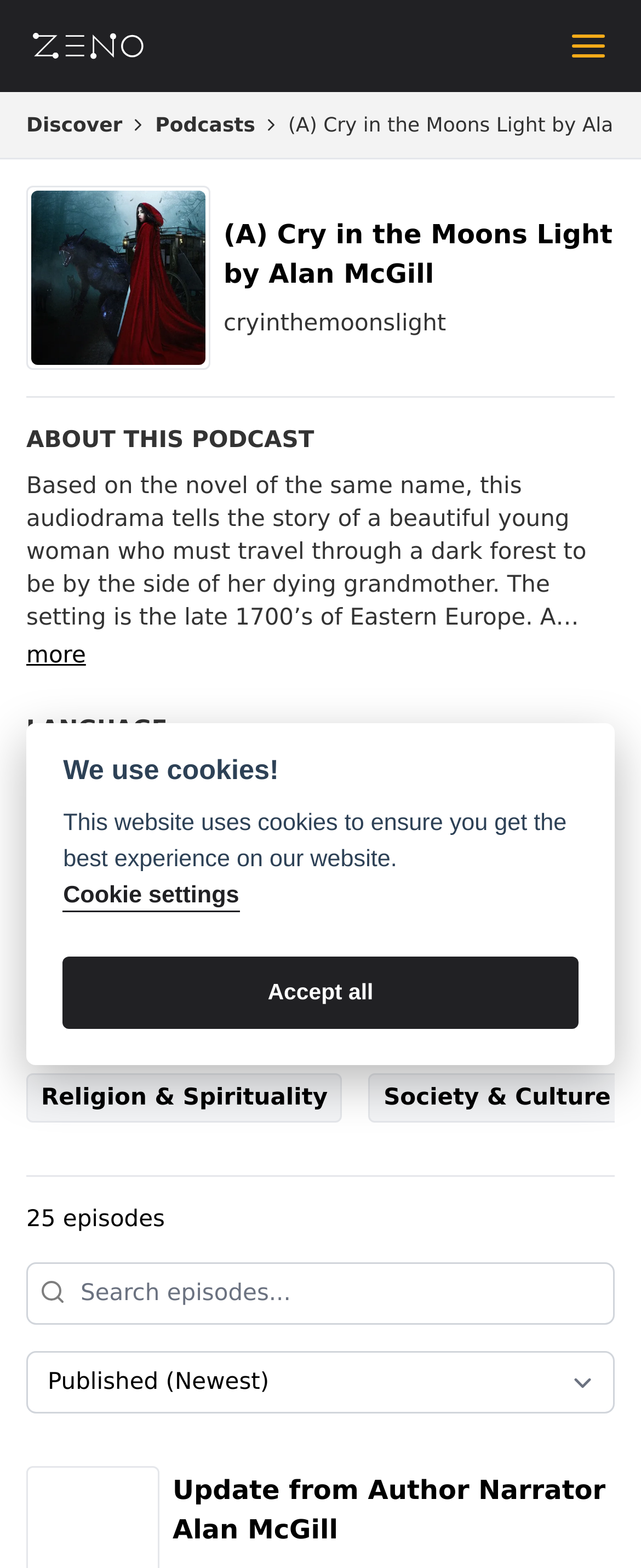Show the bounding box coordinates for the HTML element described as: "Discover".

[0.041, 0.059, 0.191, 0.101]